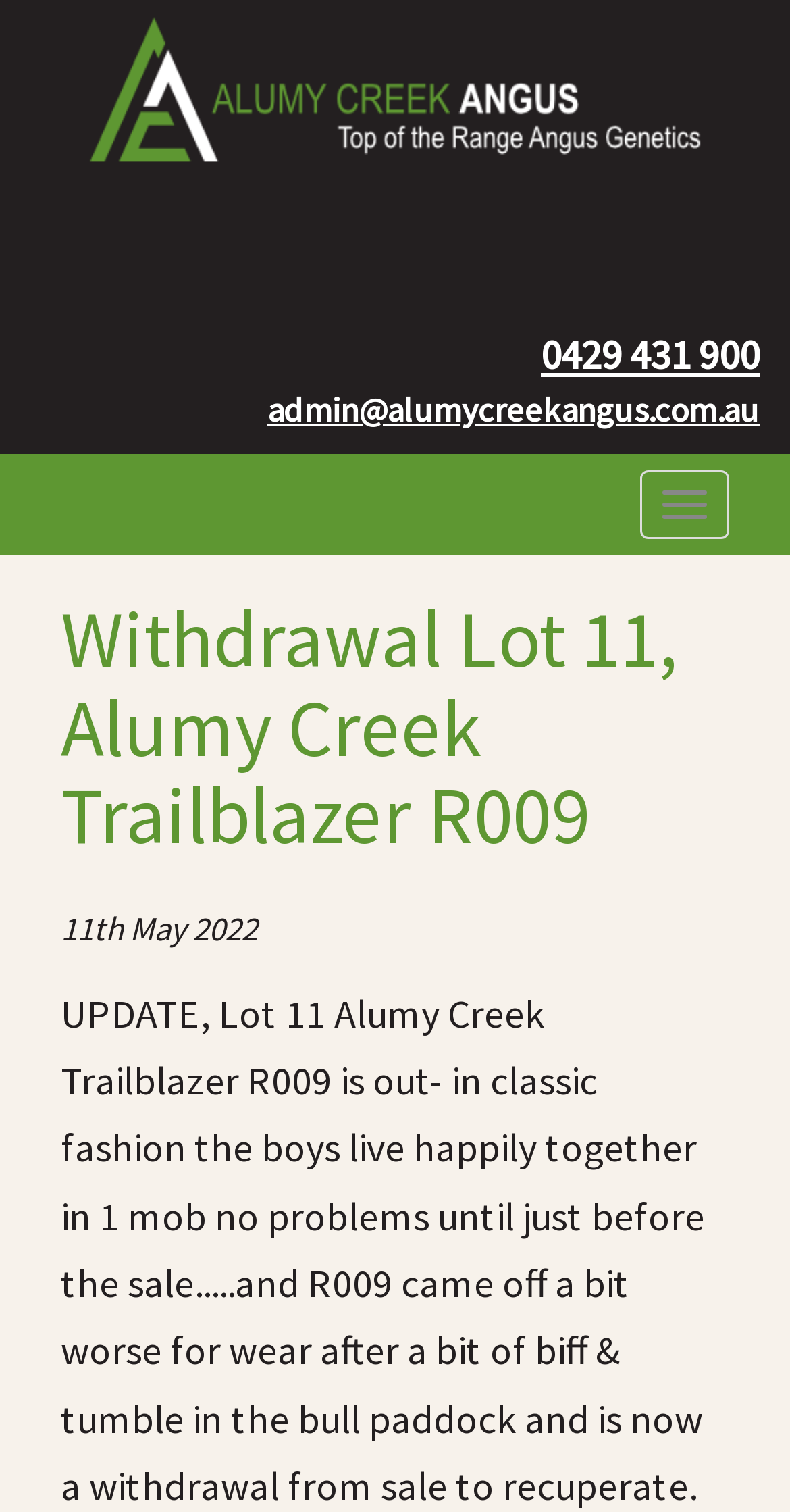Offer a detailed explanation of the webpage layout and contents.

The webpage appears to be a specific lot page for Alumy Creek Angus, with a focus on Withdrawal Lot 11, Alumy Creek Trailblazer R009. 

At the top left of the page, there is a logo of Alumy Creek Angus, which is also a clickable link. 

Below the logo, there are three elements aligned horizontally. On the left, there is a heading that displays the title of the lot. To the right of the heading, there are two links, one for a phone number and another for an email address. Further to the right, there is a button with no text. 

Below these elements, there is a static text displaying the date '11th May 2022'.